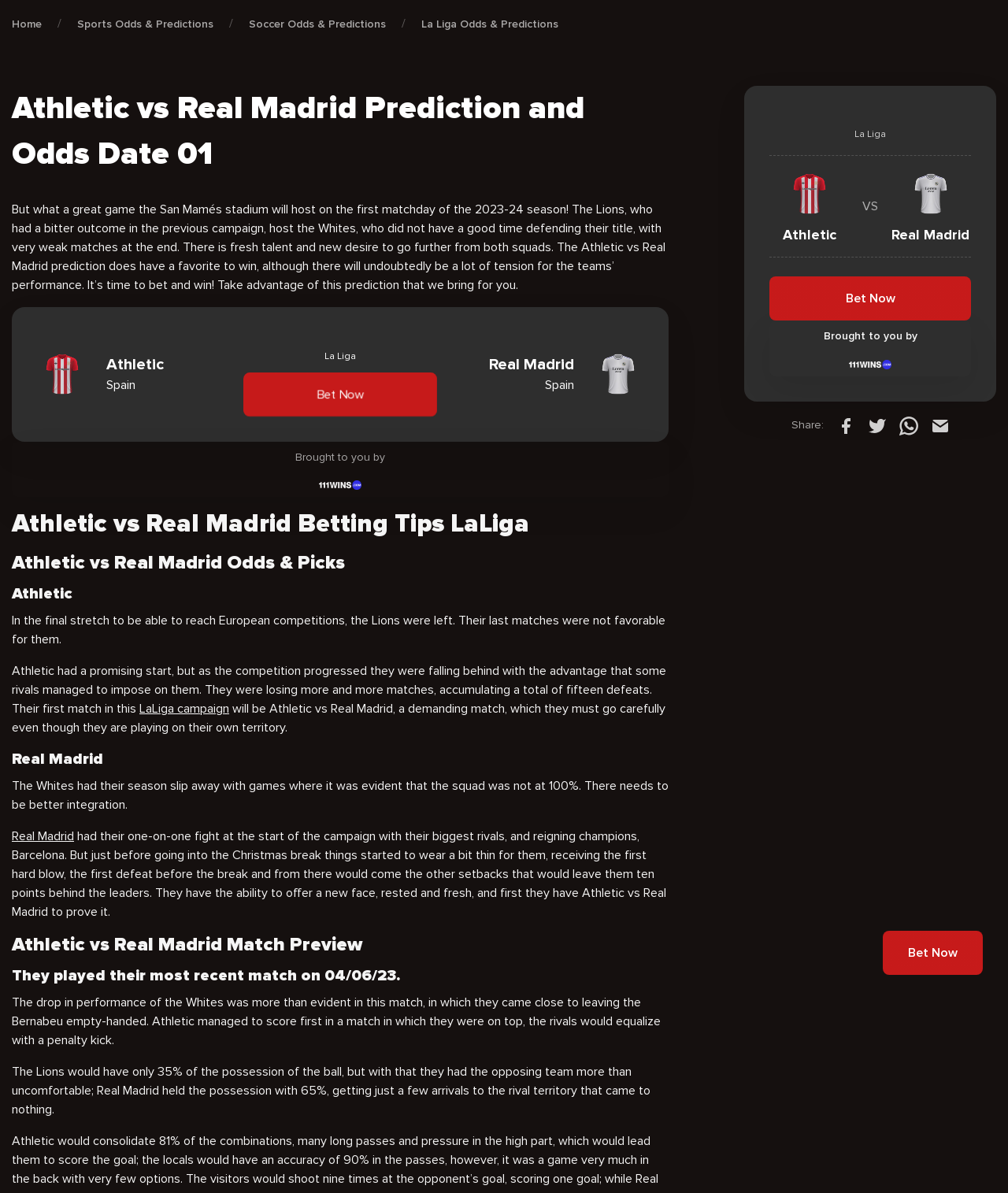Please identify the bounding box coordinates of where to click in order to follow the instruction: "Click on 'Real Madrid'".

[0.012, 0.695, 0.073, 0.708]